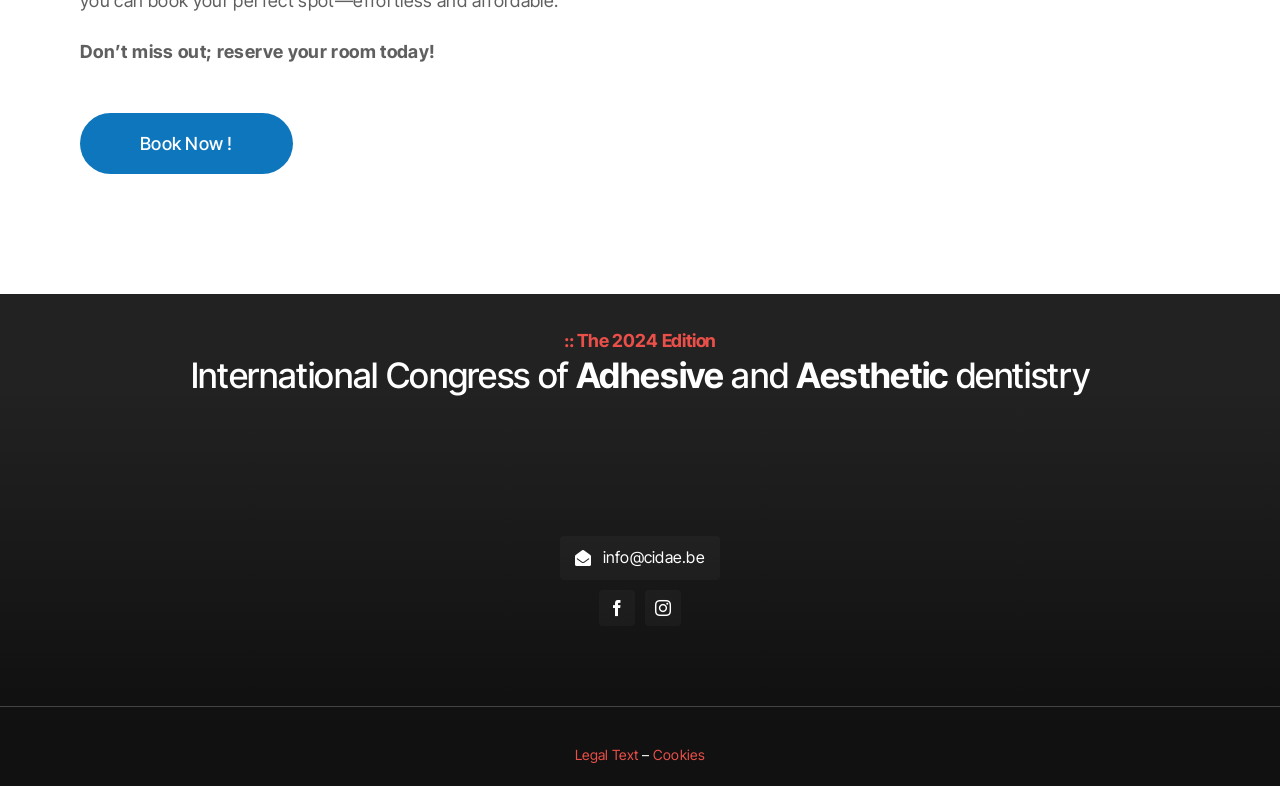How many social media links are present?
Please provide a comprehensive answer based on the details in the screenshot.

There are two social media links present on the webpage, which are 'facebook' and 'instagram'. These links are identified by their corresponding element types and OCR text.